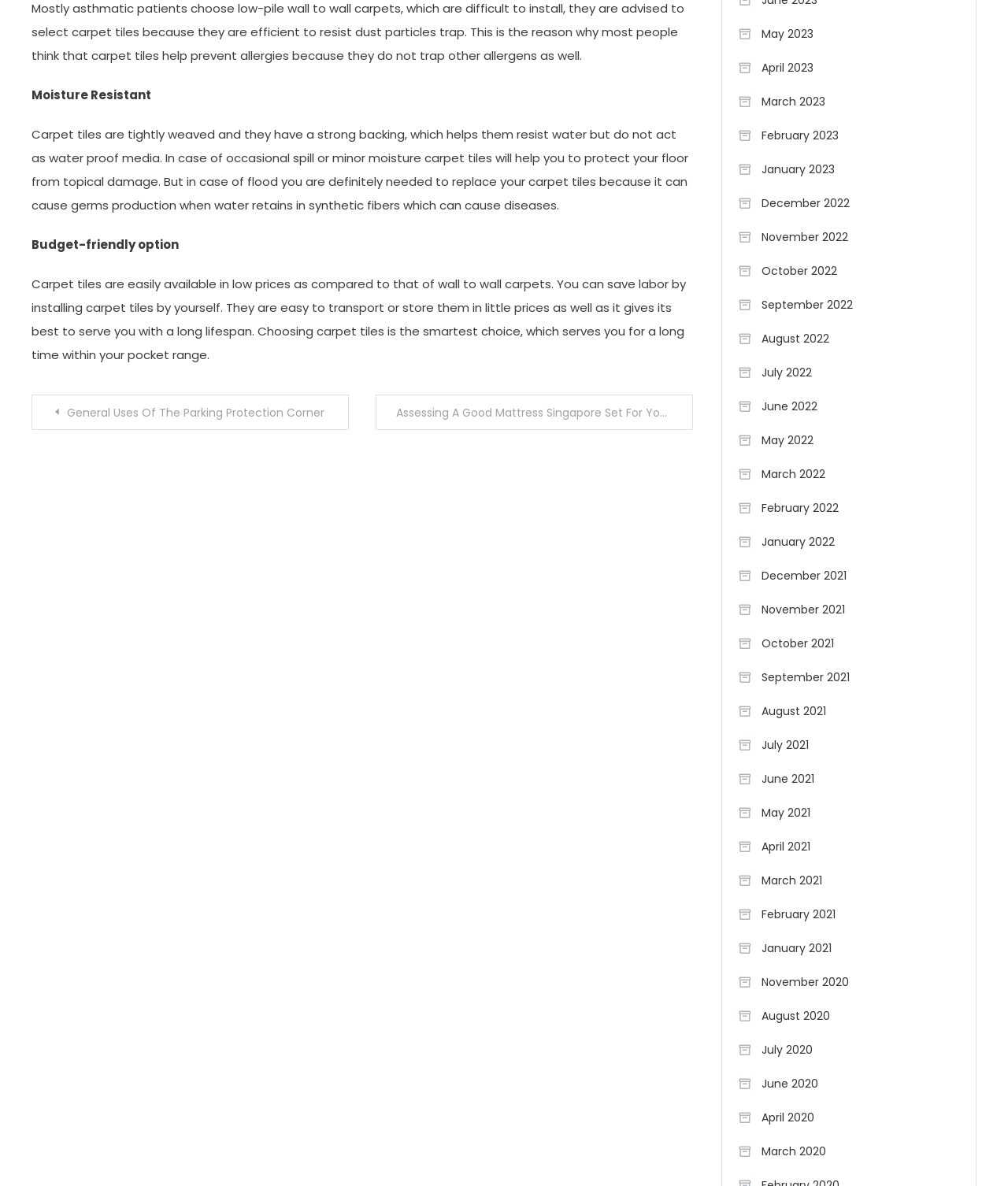Locate the bounding box coordinates of the region to be clicked to comply with the following instruction: "View posts from May 2023". The coordinates must be four float numbers between 0 and 1, in the form [left, top, right, bottom].

[0.732, 0.018, 0.807, 0.039]